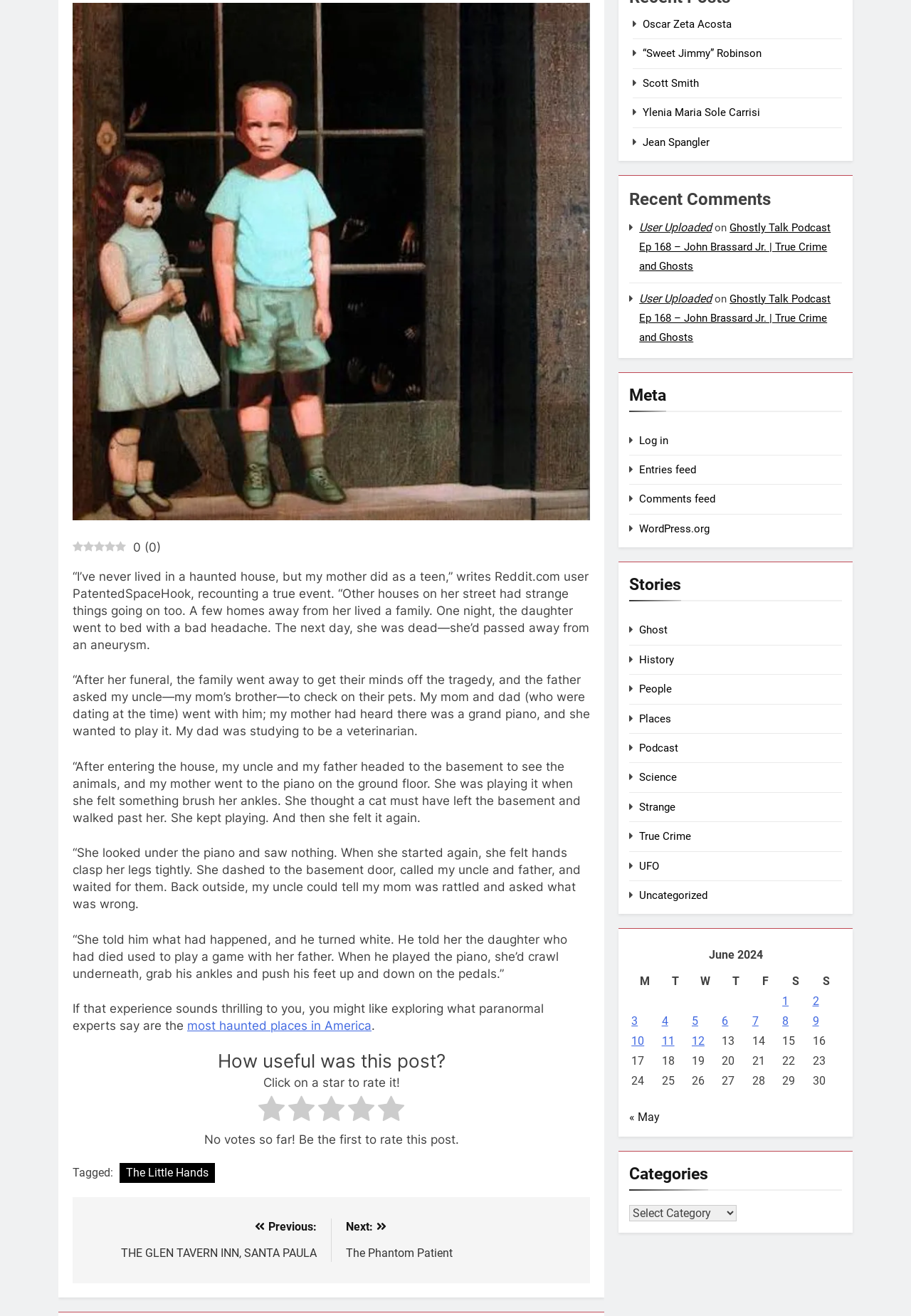Identify the coordinates of the bounding box for the element described below: "most haunted places in America". Return the coordinates as four float numbers between 0 and 1: [left, top, right, bottom].

[0.205, 0.774, 0.408, 0.785]